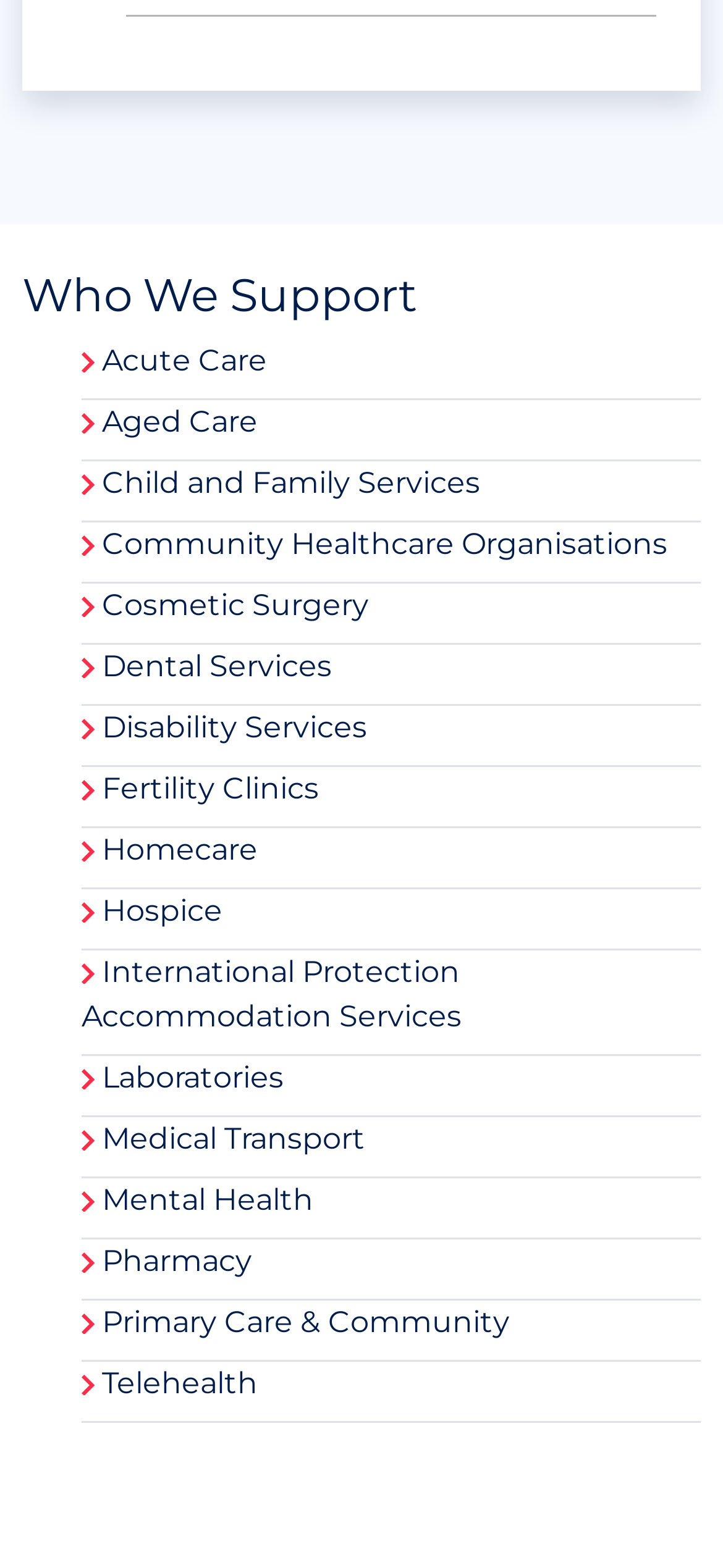What is the first type of healthcare service listed?
Use the image to answer the question with a single word or phrase.

Acute Care